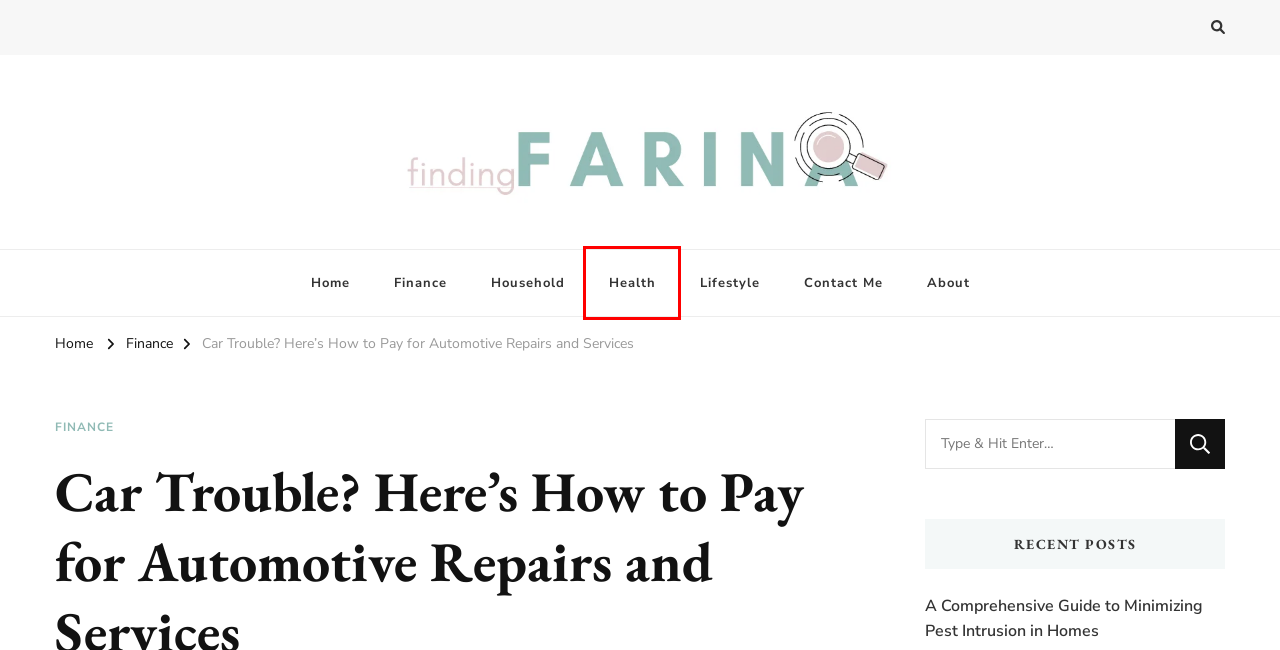You see a screenshot of a webpage with a red bounding box surrounding an element. Pick the webpage description that most accurately represents the new webpage after interacting with the element in the red bounding box. The options are:
A. Contact Me - Finding Farina
B. Health Archives - Finding Farina
C. Lifestyle Archives - Finding Farina
D. Finding Farina - Taking Care of Finances, Health & Home
E. A Comprehensive Guide to Minimizing Pest Intrusion in Homes - Finding Farina
F. Finance Archives - Finding Farina
G. Household Archives - Finding Farina
H. About - Finding Farina

B